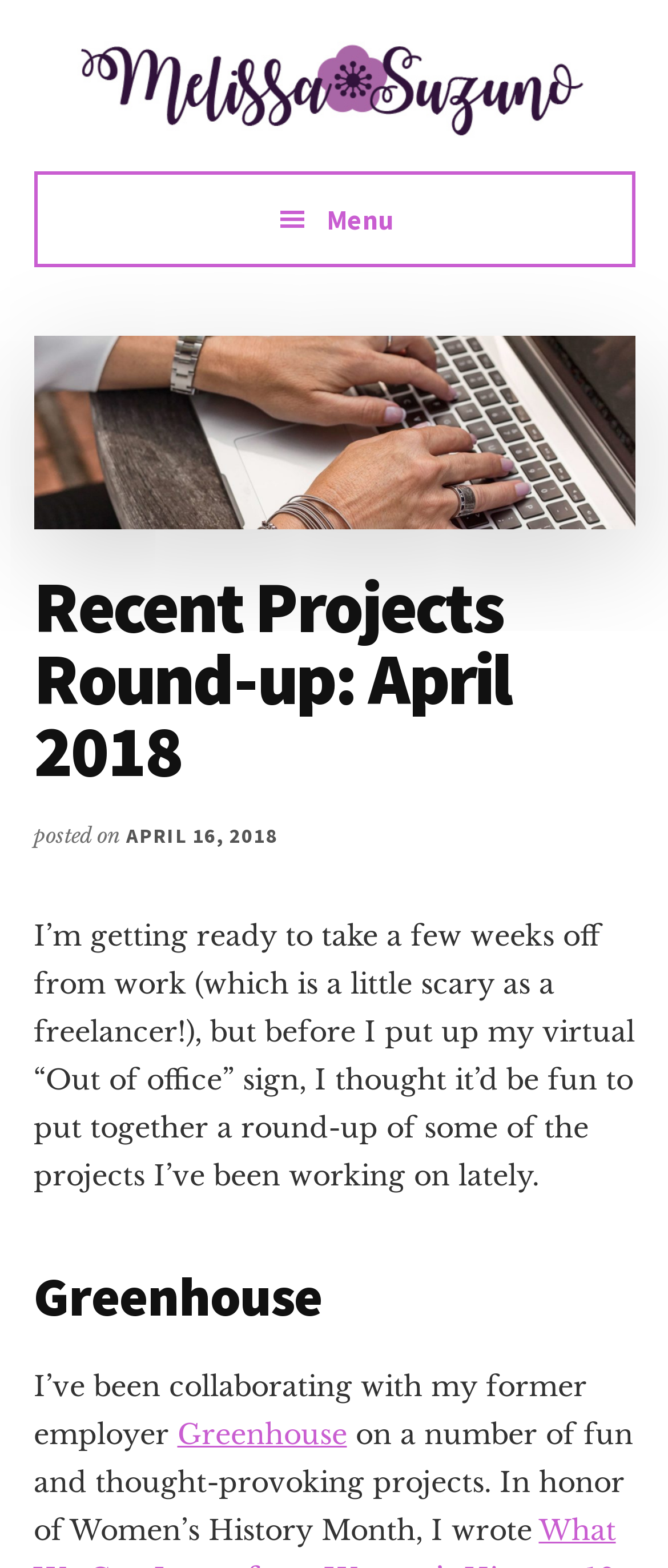What is the author taking a break from?
Provide a concise answer using a single word or phrase based on the image.

Work